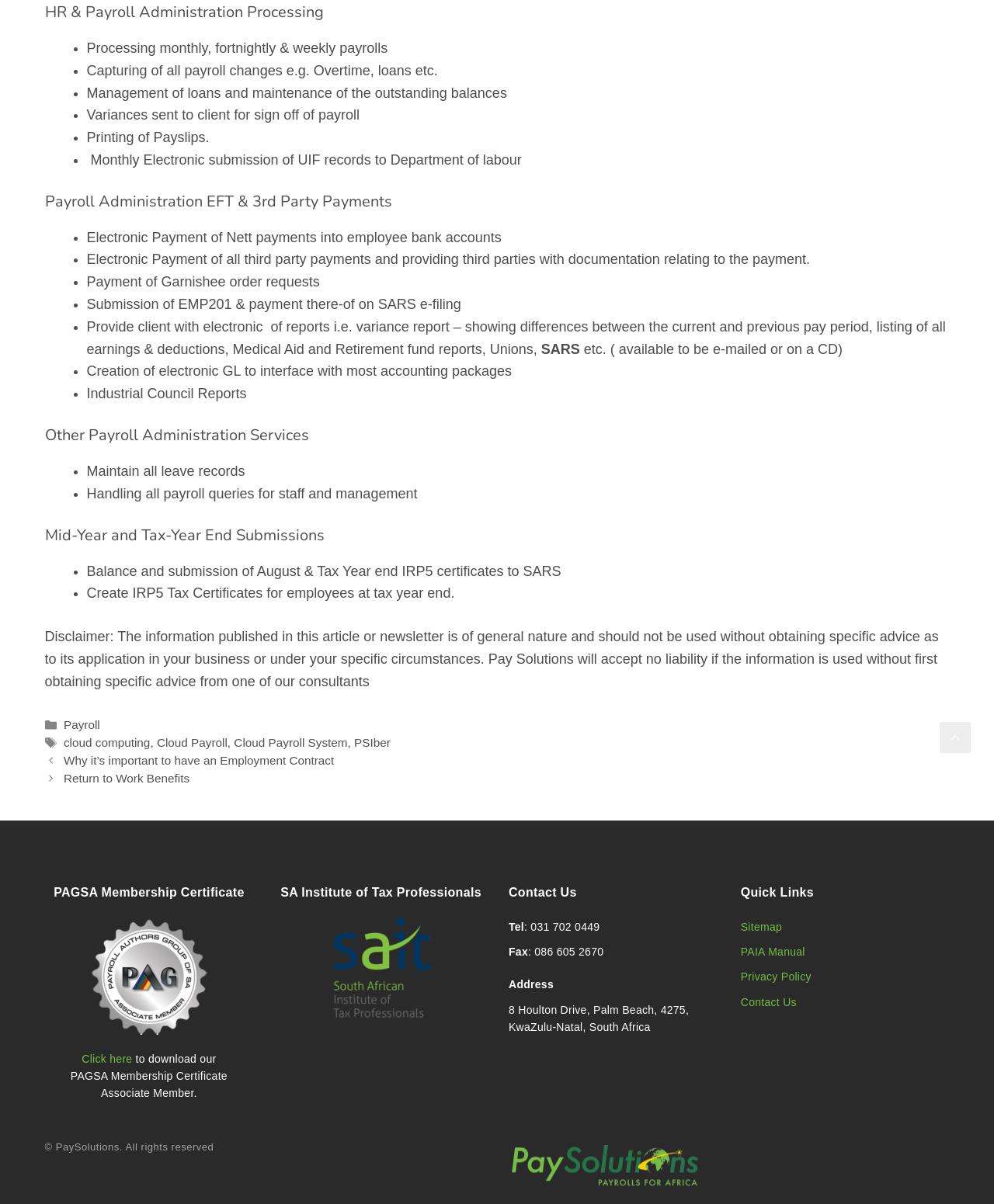Determine the bounding box of the UI element mentioned here: "Privacy Policy". The coordinates must be in the format [left, top, right, bottom] with values ranging from 0 to 1.

[0.745, 0.806, 0.816, 0.816]